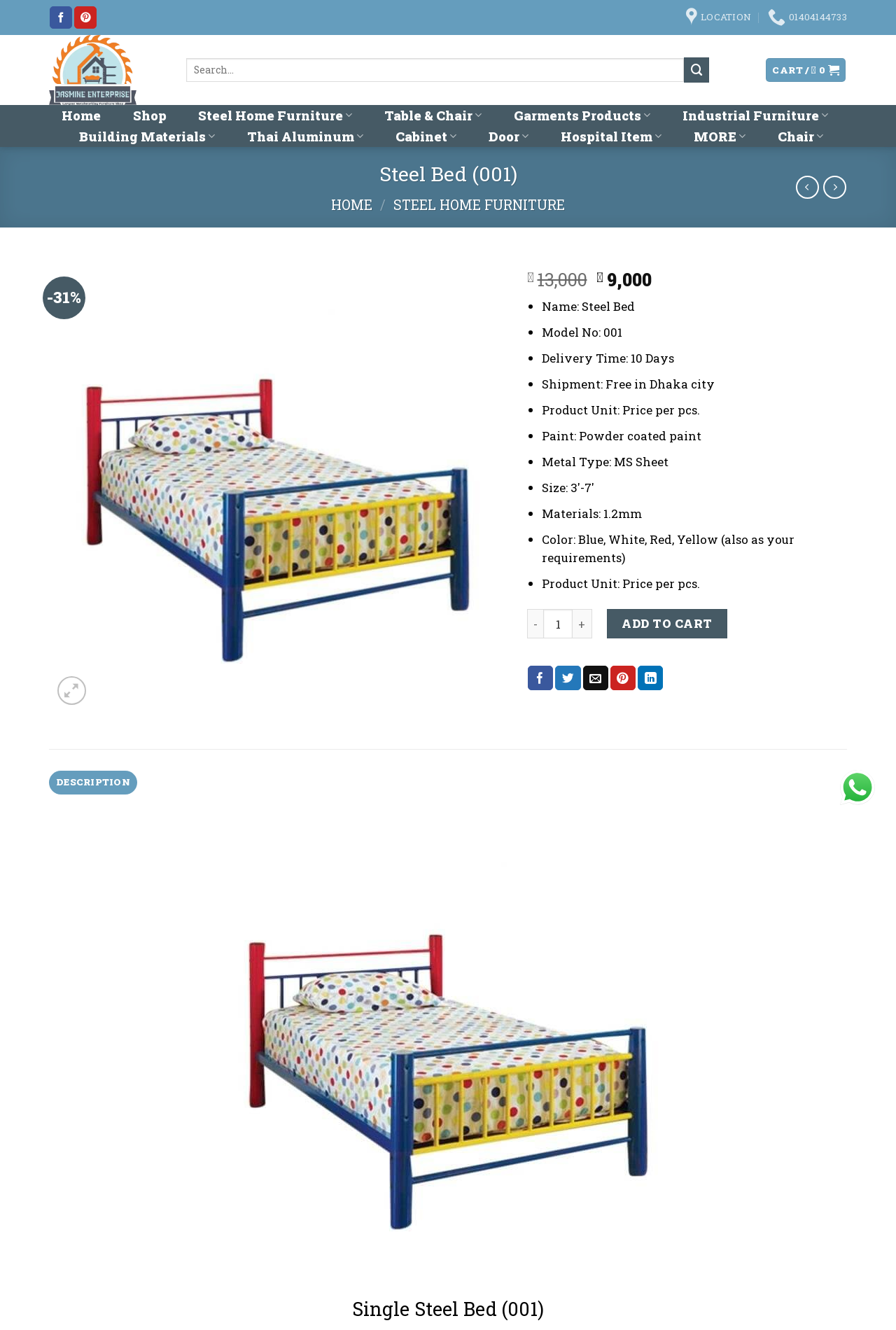What is the material of the product?
With the help of the image, please provide a detailed response to the question.

I found the answer by looking at the list of product details, which includes 'Metal Type: MS Sheet'.